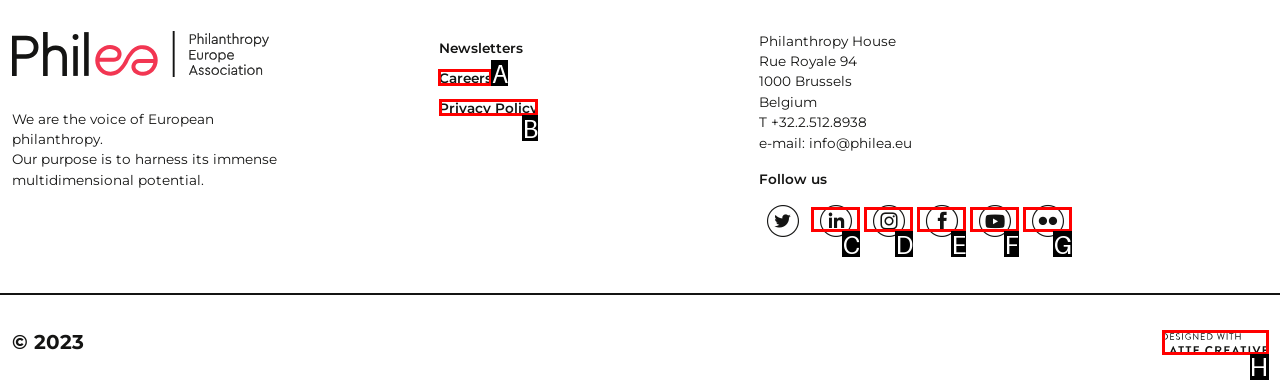Tell me which letter corresponds to the UI element that should be clicked to fulfill this instruction: View Privacy Policy
Answer using the letter of the chosen option directly.

B